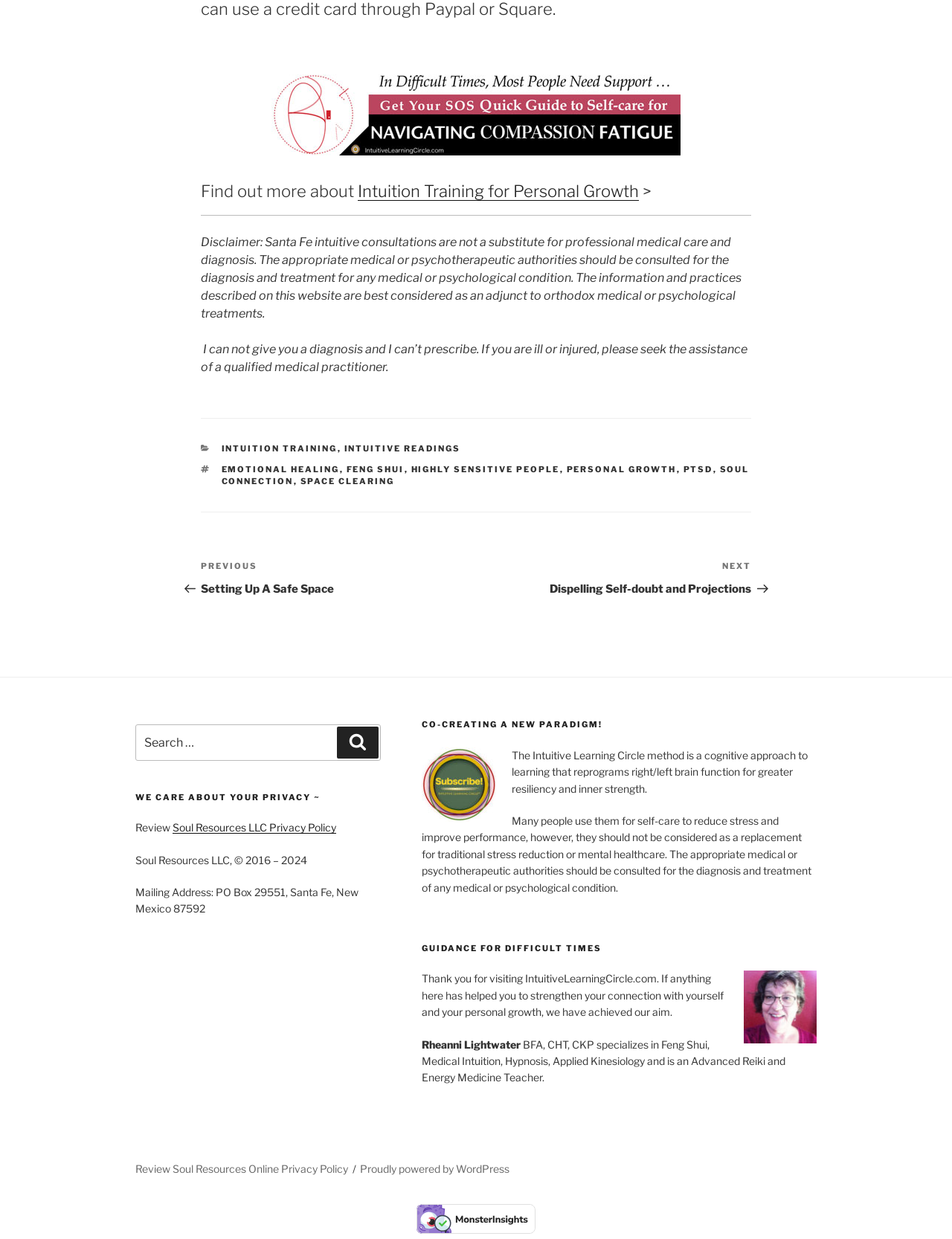By analyzing the image, answer the following question with a detailed response: What is the disclaimer about Santa Fe intuitive consultations?

The disclaimer section on the webpage states that Santa Fe intuitive consultations are not a substitute for professional medical care and diagnosis. This implies that the consultations should not be relied upon as a replacement for proper medical care.